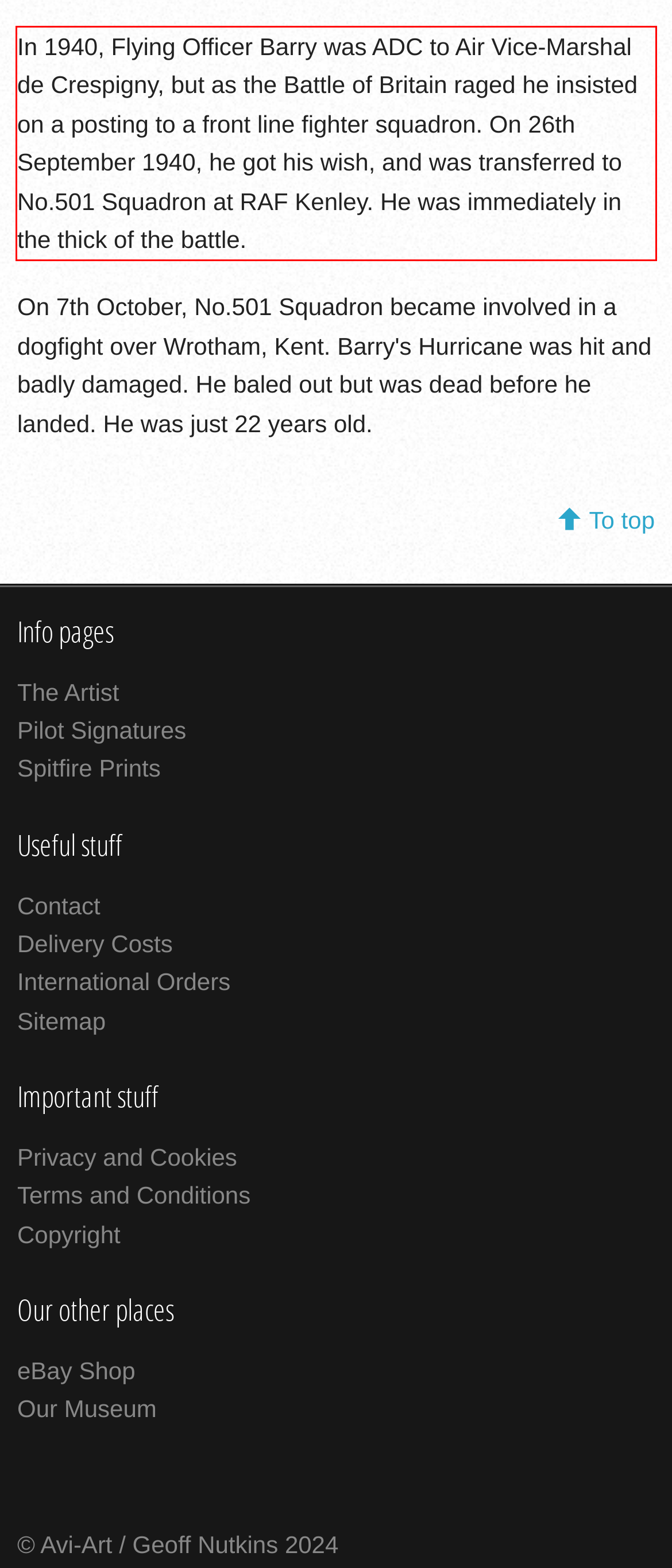You are provided with a screenshot of a webpage that includes a red bounding box. Extract and generate the text content found within the red bounding box.

In 1940, Flying Officer Barry was ADC to Air Vice-Marshal de Crespigny, but as the Battle of Britain raged he insisted on a posting to a front line fighter squadron. On 26th September 1940, he got his wish, and was transferred to No.501 Squadron at RAF Kenley. He was immediately in the thick of the battle.